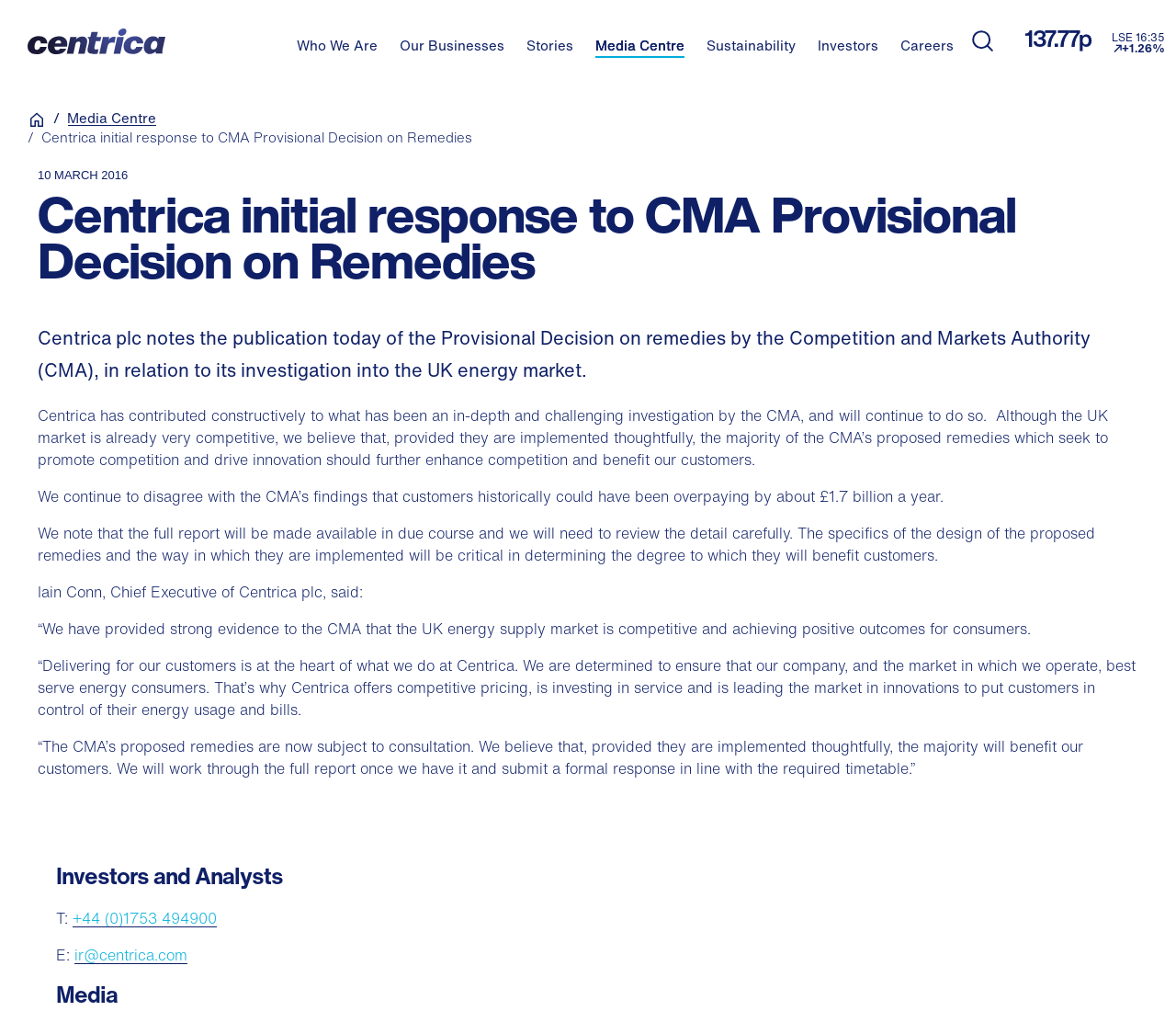Carefully examine the image and provide an in-depth answer to the question: What is the phone number for investors and analysts?

I found the phone number for investors and analysts by looking at the 'Investors and Analysts' section at the bottom of the webpage, where it is displayed as 'T: +44 (0)1753 494900'.